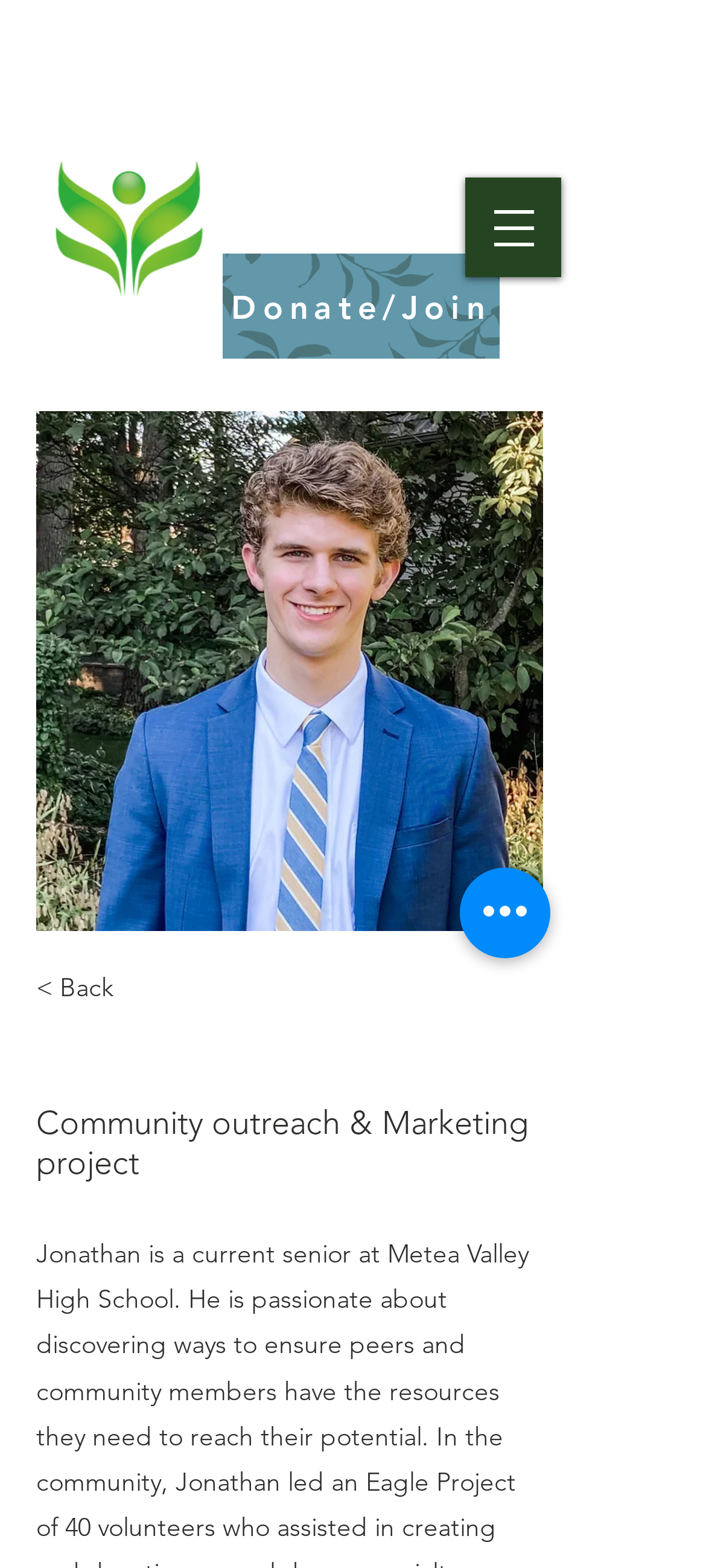What is the name of the person in the image?
Refer to the image and answer the question using a single word or phrase.

Jonathan